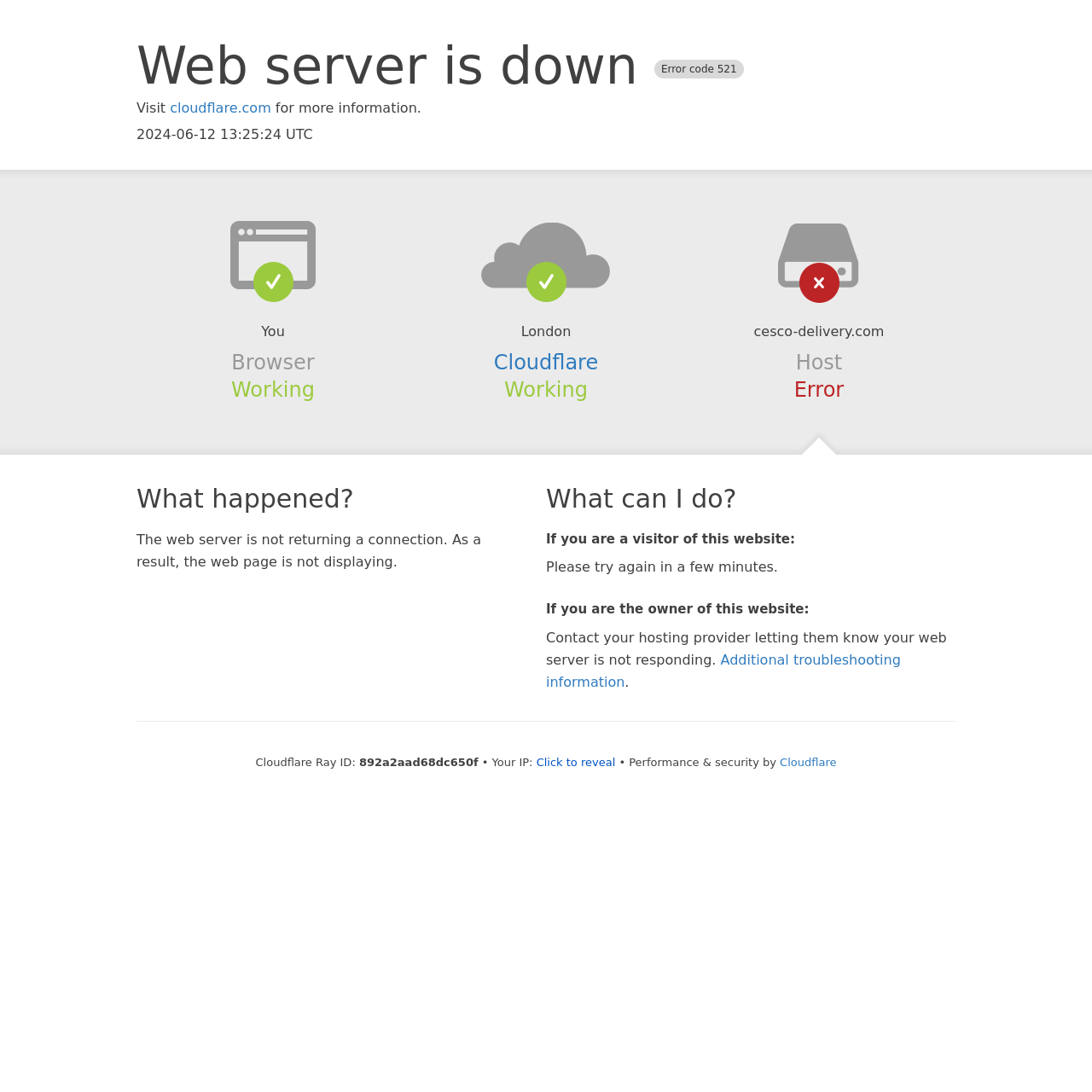What is the error code?
From the screenshot, provide a brief answer in one word or phrase.

521